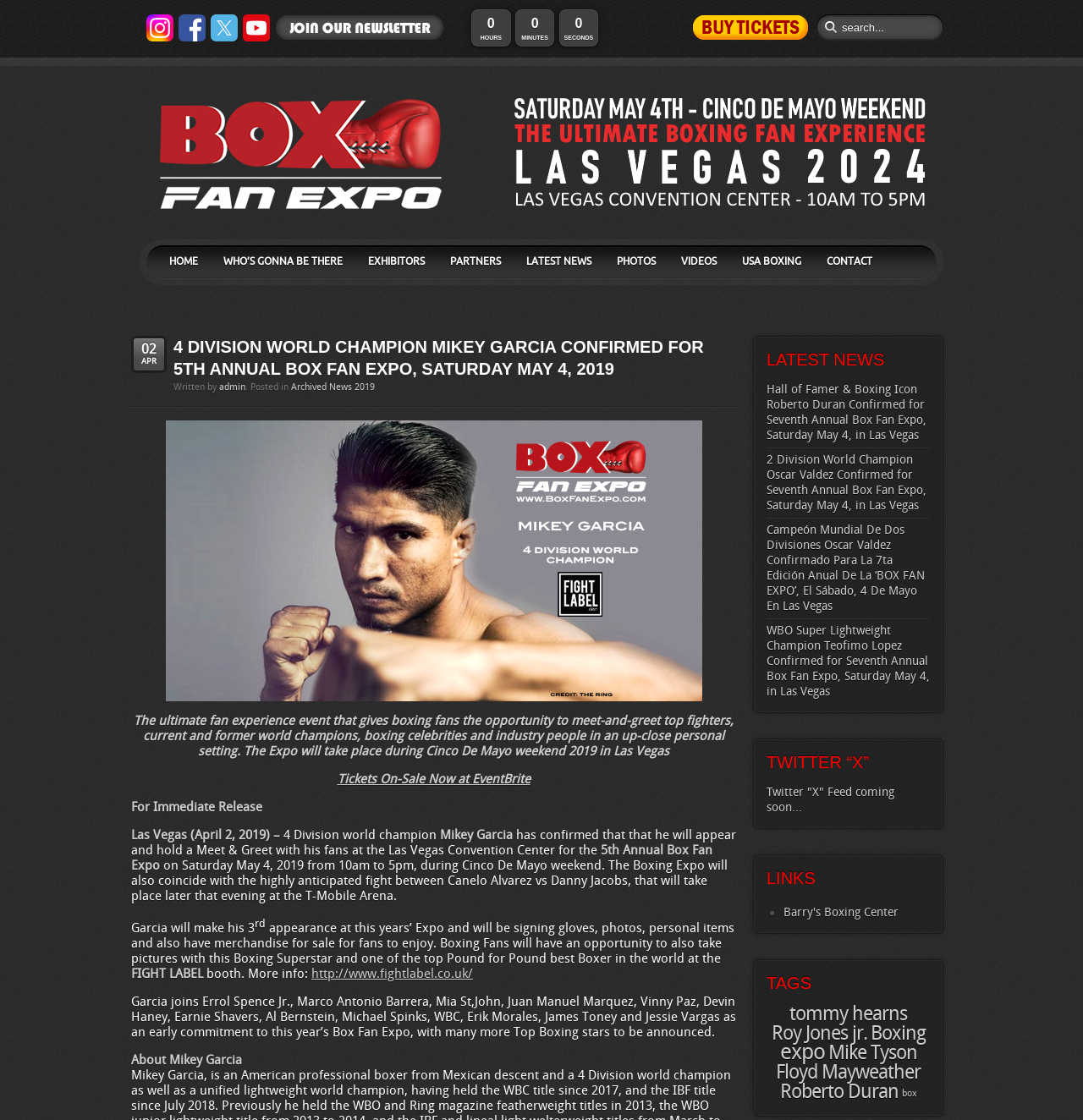Please give a concise answer to this question using a single word or phrase: 
Who is the 4 Division world champion mentioned in the article?

Mikey Garcia